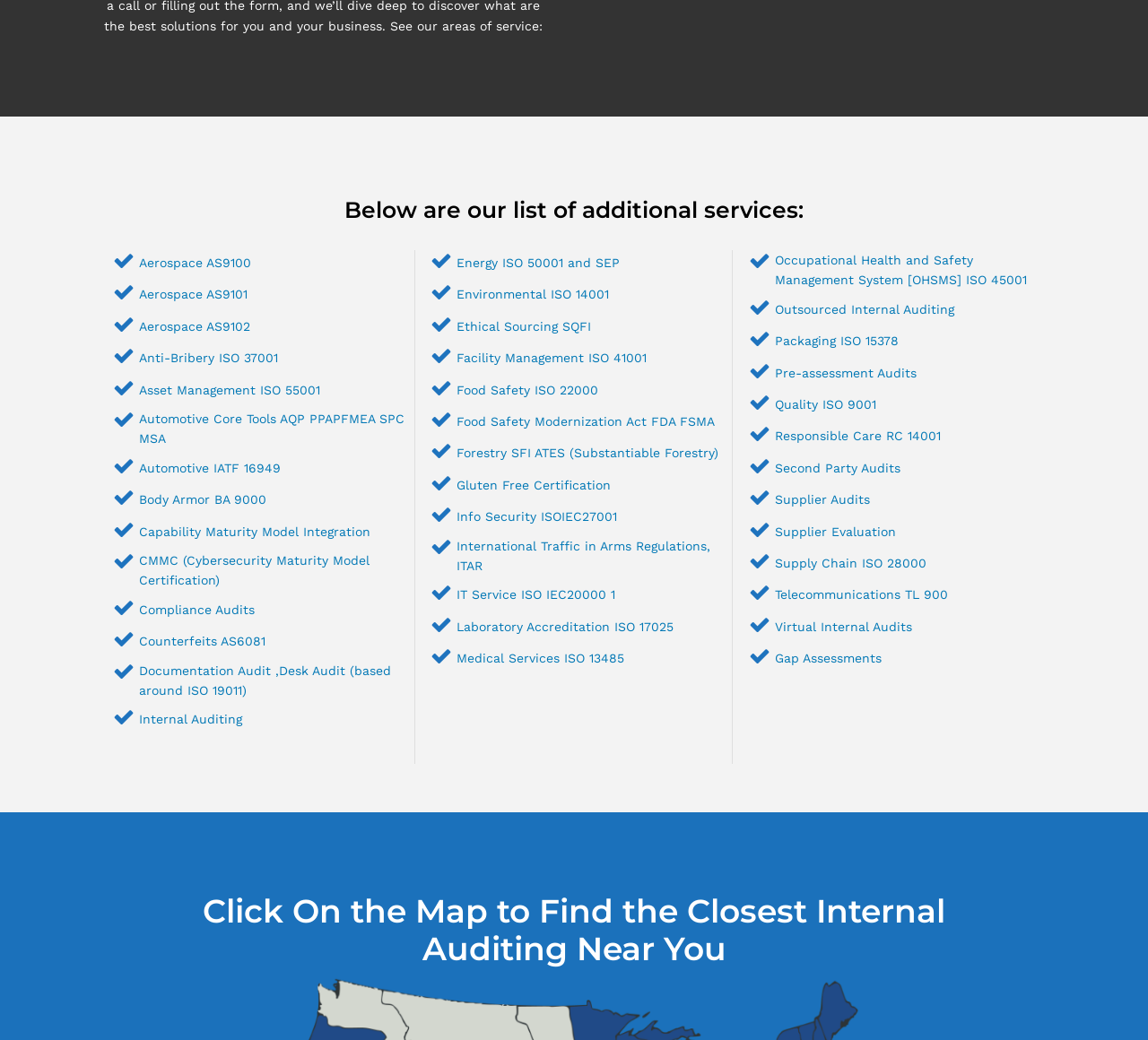Provide the bounding box coordinates for the area that should be clicked to complete the instruction: "Learn more about Quality ISO 9001".

[0.675, 0.382, 0.763, 0.396]